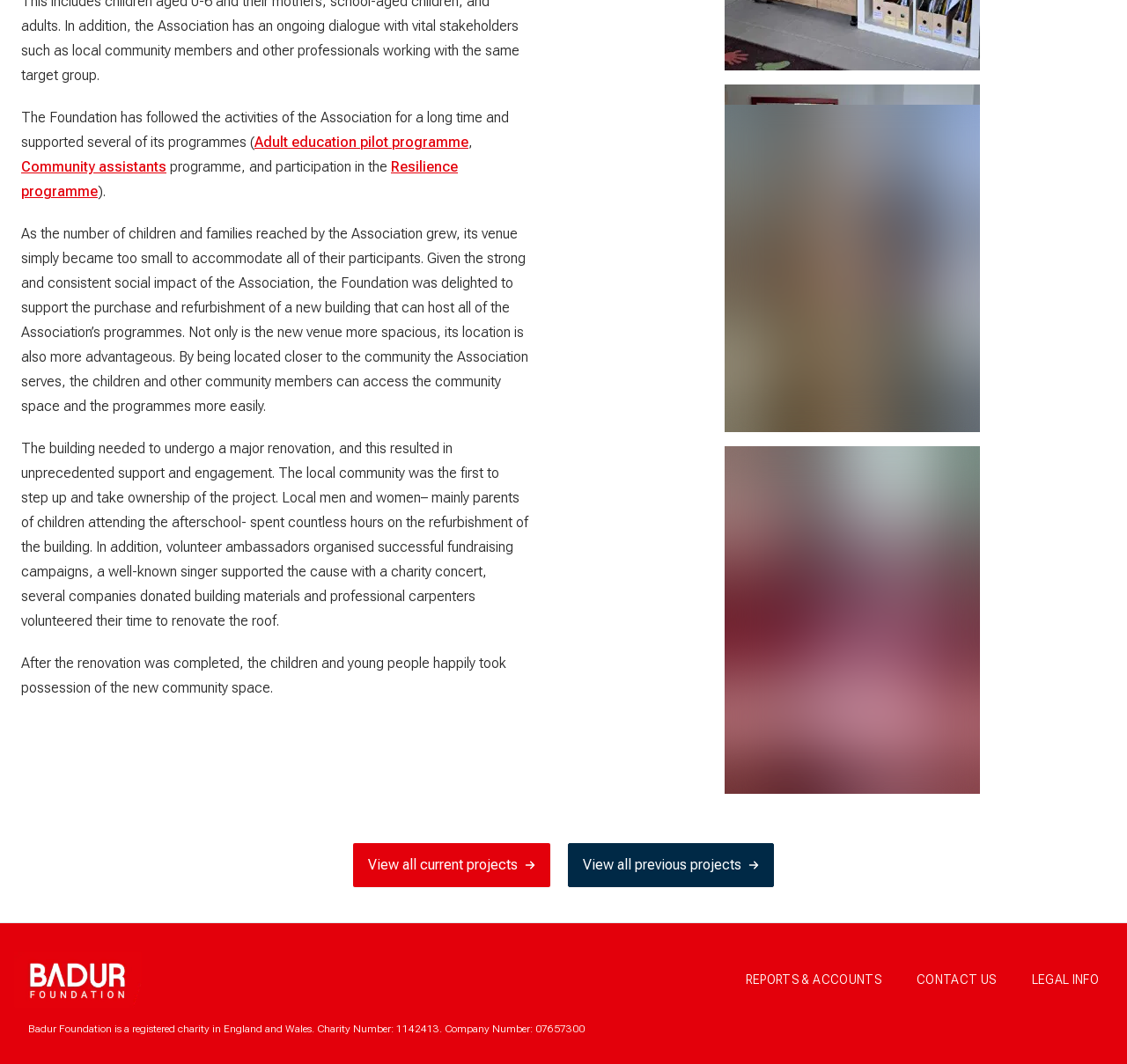Identify the bounding box of the HTML element described here: "Reports & accounts". Provide the coordinates as four float numbers between 0 and 1: [left, top, right, bottom].

[0.661, 0.914, 0.782, 0.927]